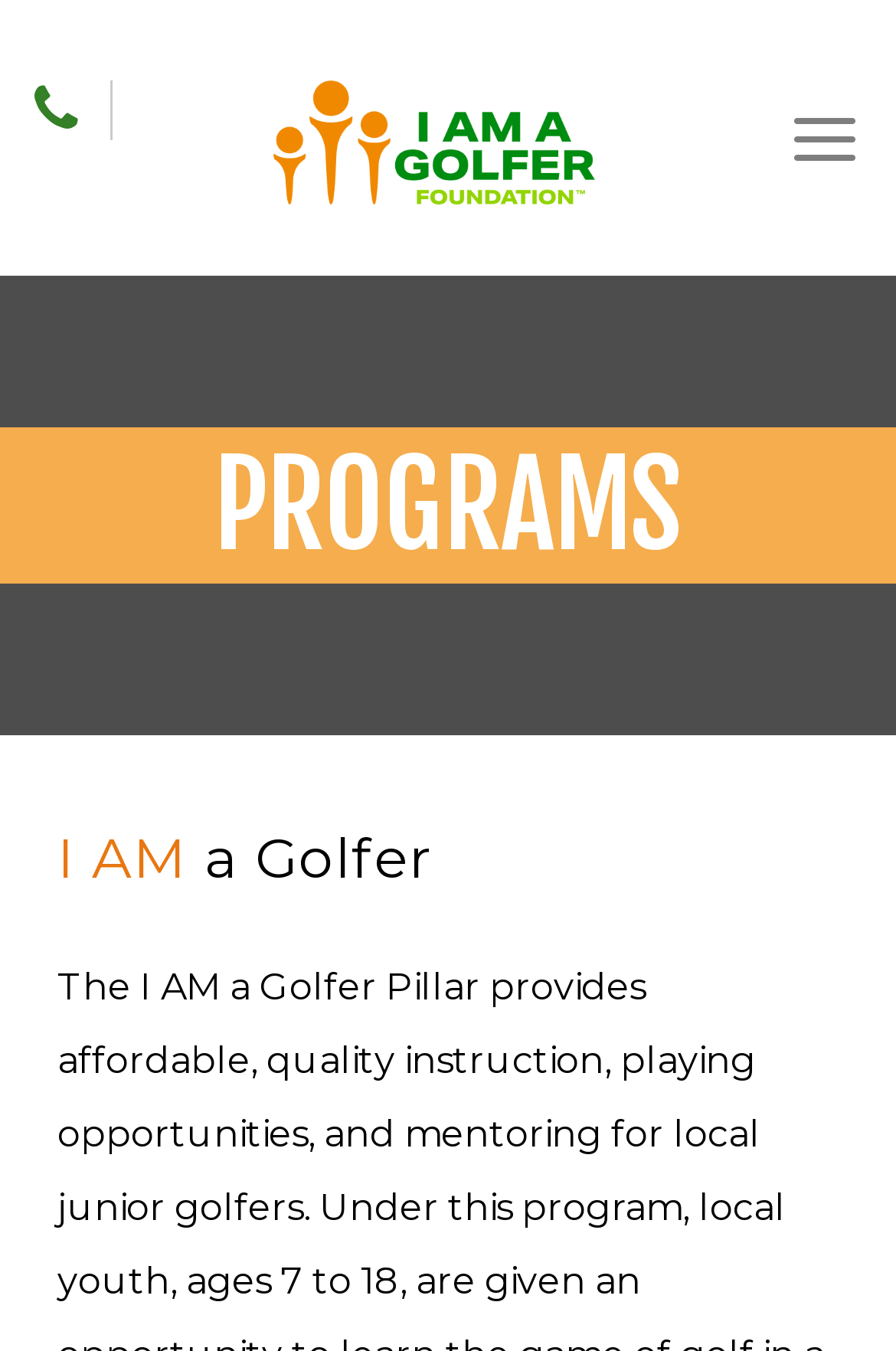Highlight the bounding box coordinates of the region I should click on to meet the following instruction: "View the 'FACEBOOK' social media page".

[0.449, 0.713, 0.477, 0.747]